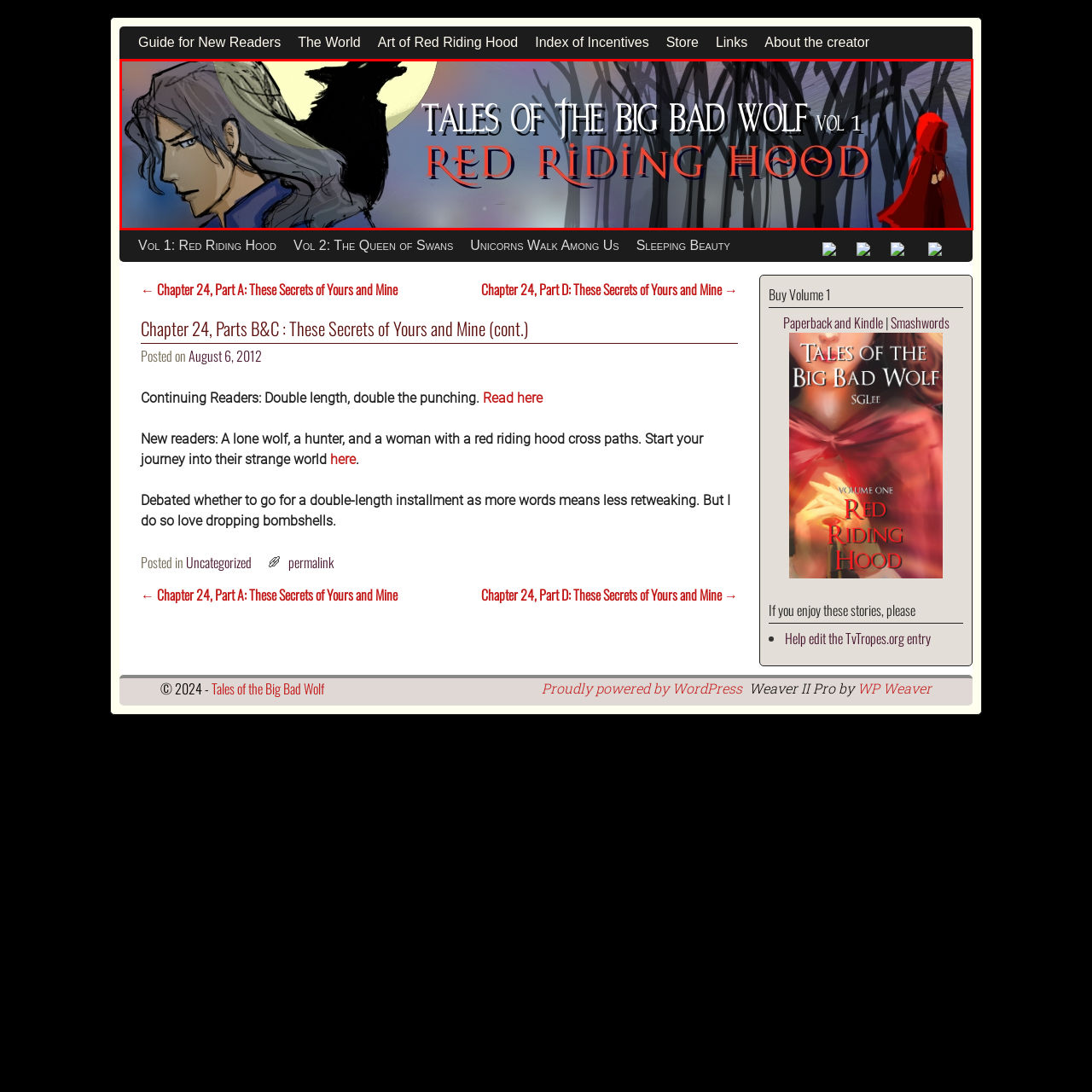Write a comprehensive caption detailing the image within the red boundary.

The image features a captivating header for "Tales of the Big Bad Wolf," specifically volume 1, titled "Red Riding Hood." The artwork depicts a mysterious scene with a somber young man gazing intently, contrasting with the enchanting silhouette of a wolf perched behind him. To the right, the iconic figure of Red Riding Hood stands out in her signature red cloak, adding a touch of intrigue. In the background, a haunting forest silhouette lends an atmosphere of suspense, while a pale moon casts a soft glow over the scene. The title, written in an elegant and bold font, draws the viewer's attention, inviting them into this dark and enchanting retelling of a classic story.